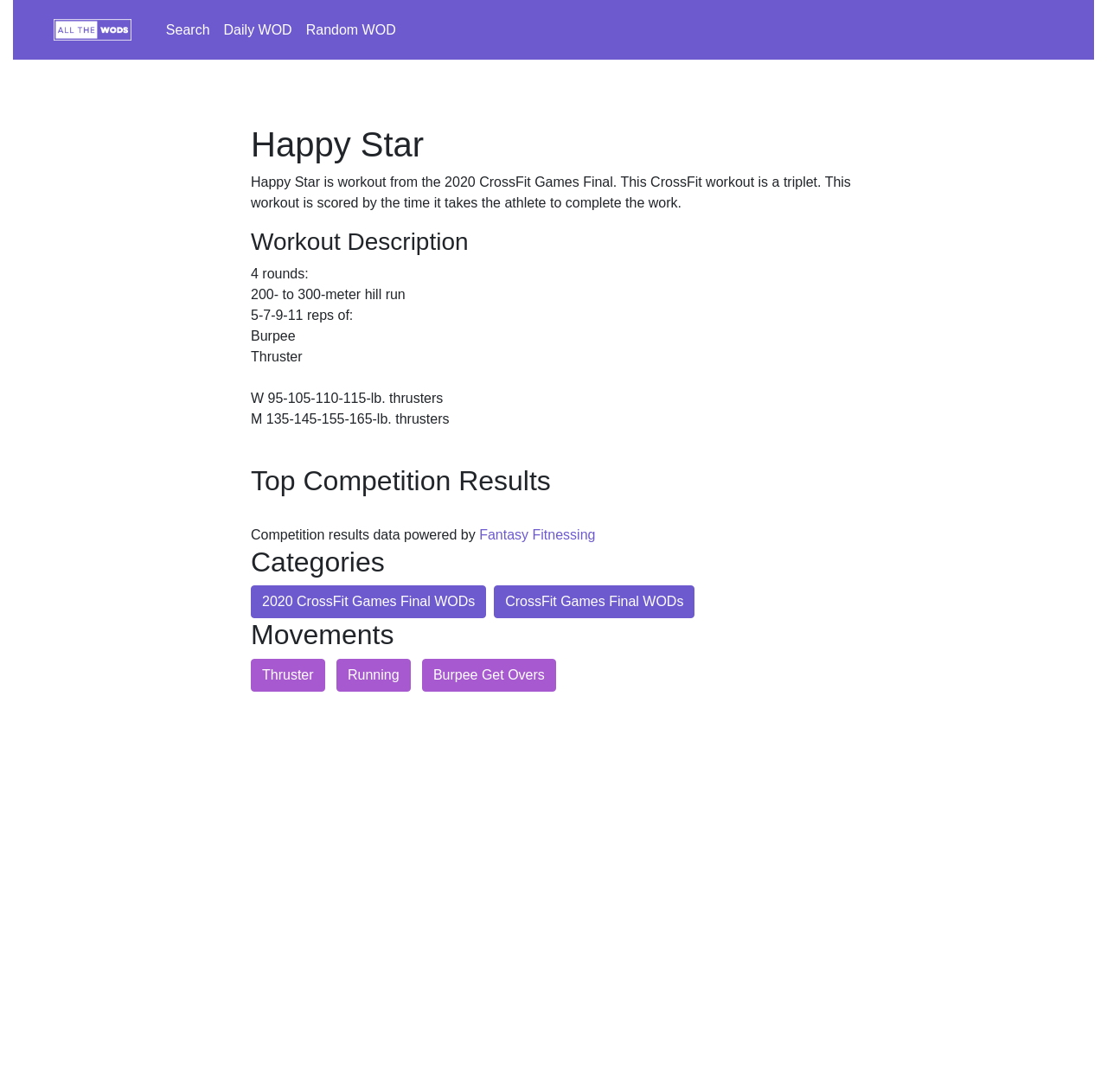Please indicate the bounding box coordinates for the clickable area to complete the following task: "Go to the 'Random WOD' page". The coordinates should be specified as four float numbers between 0 and 1, i.e., [left, top, right, bottom].

[0.27, 0.007, 0.364, 0.048]